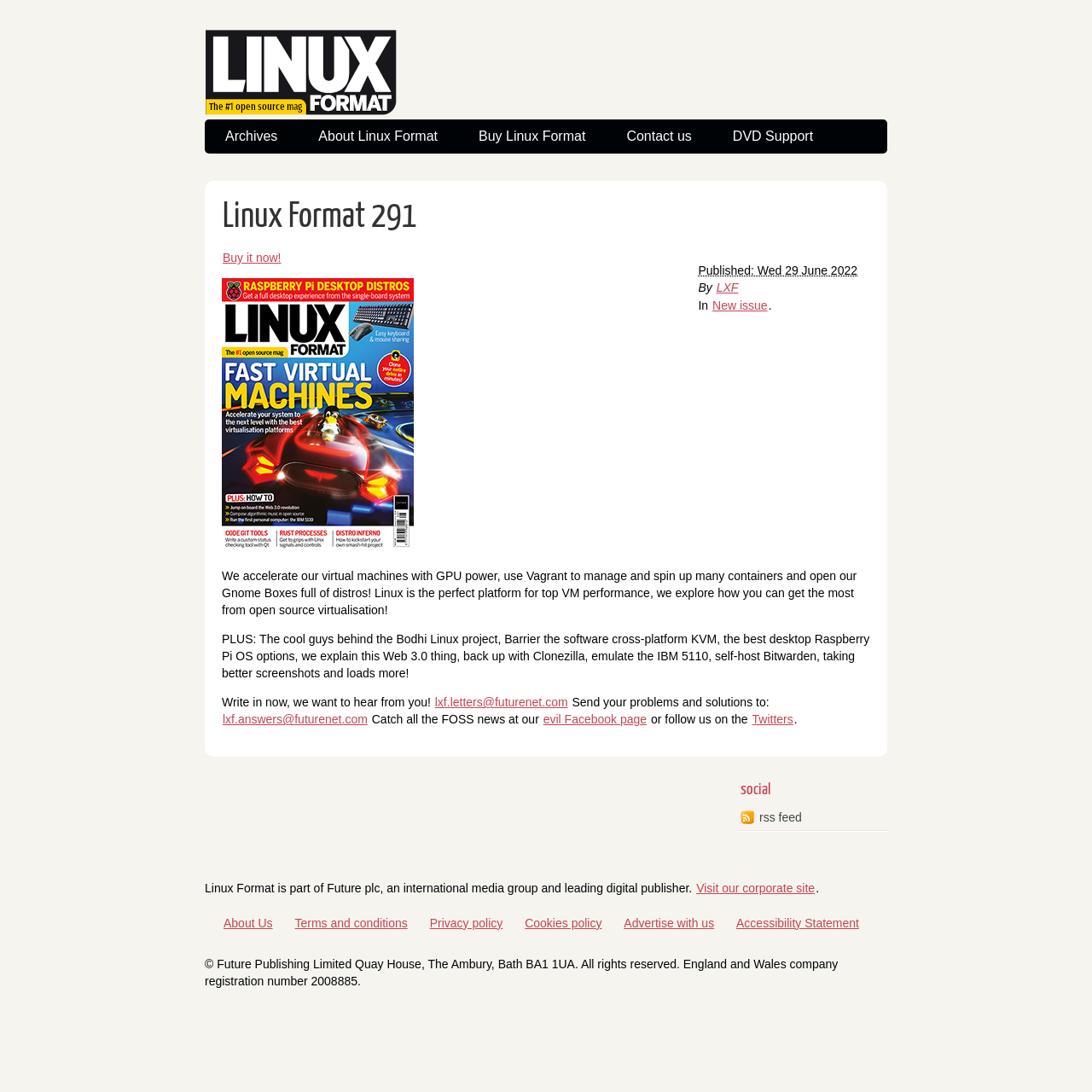What is the name of the Linux Format issue?
Using the information from the image, provide a comprehensive answer to the question.

The answer can be found in the heading 'Linux Format 291' which is located at the top of the article section. It is also mentioned in the link 'Linux Format 291' with a bounding box coordinate of [0.203, 0.184, 0.383, 0.214].